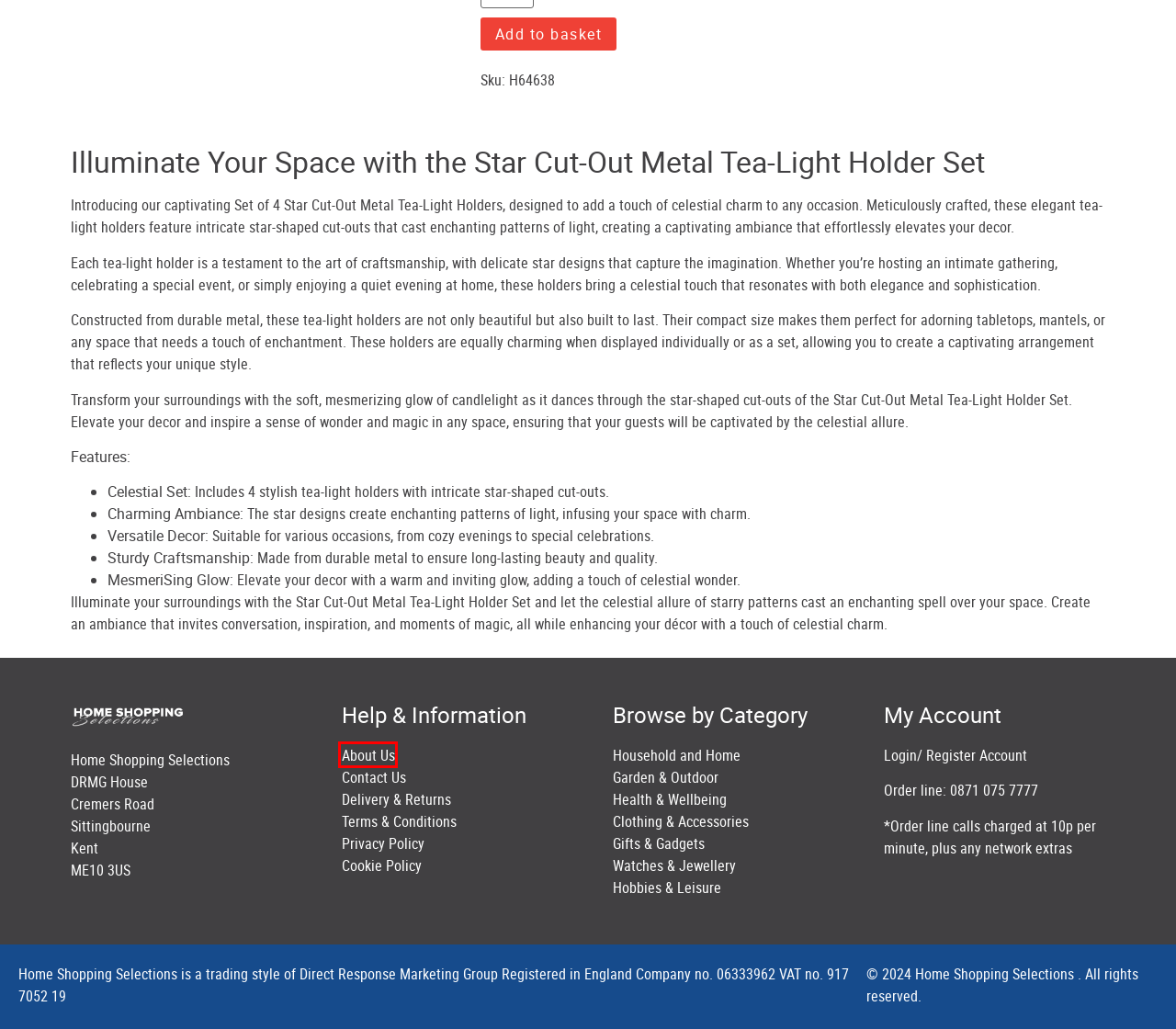Provided is a screenshot of a webpage with a red bounding box around an element. Select the most accurate webpage description for the page that appears after clicking the highlighted element. Here are the candidates:
A. Contact Us • Home Shopping Selections
B. Terms and Conditions • Home Shopping Selections
C. Privacy Policy • Home Shopping Selections
D. Cookie Policy • Home Shopping Selections
E. Delivery and Returns • Home Shopping Selections
F. My account • Home Shopping Selections
G. Gifts & Gadgets Archives • Home Shopping Selections
H. About Us • Home Shopping Selections

H